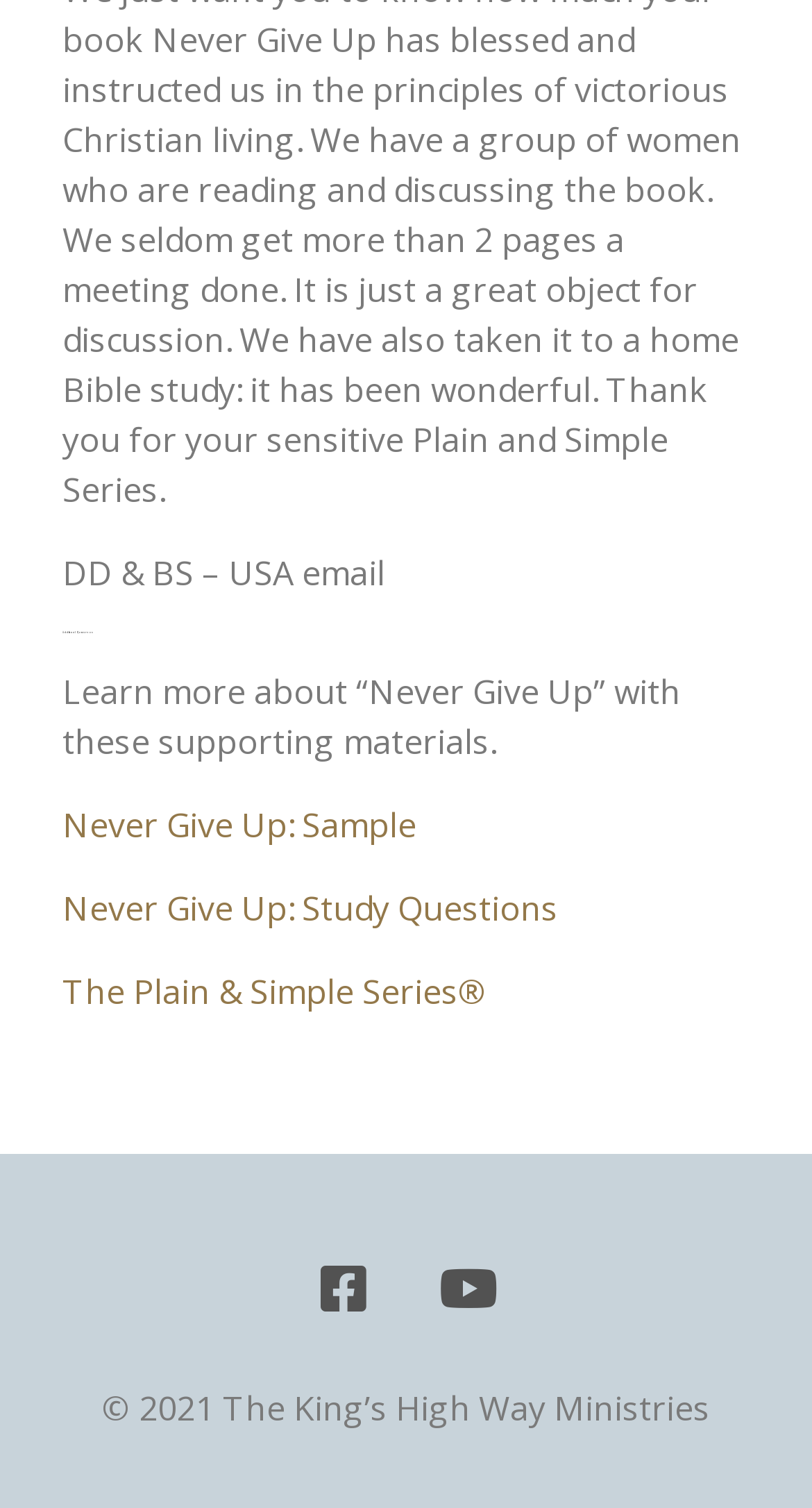Answer the question below with a single word or a brief phrase: 
What is the year of copyright mentioned?

2021